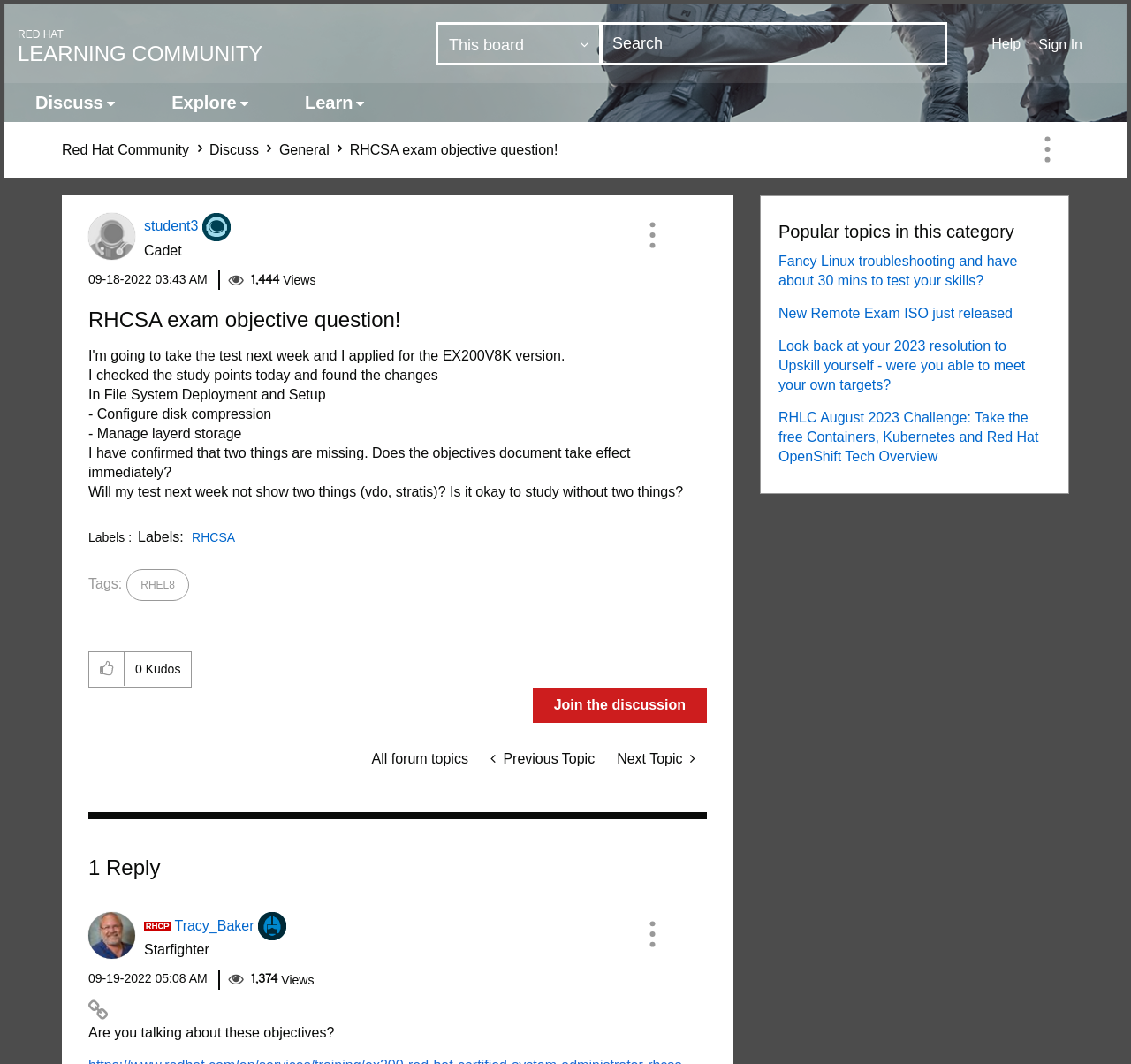Give the bounding box coordinates for the element described as: "aria-label="Search" name="messageSearchField" placeholder="Search" title="Search"".

[0.531, 0.021, 0.838, 0.061]